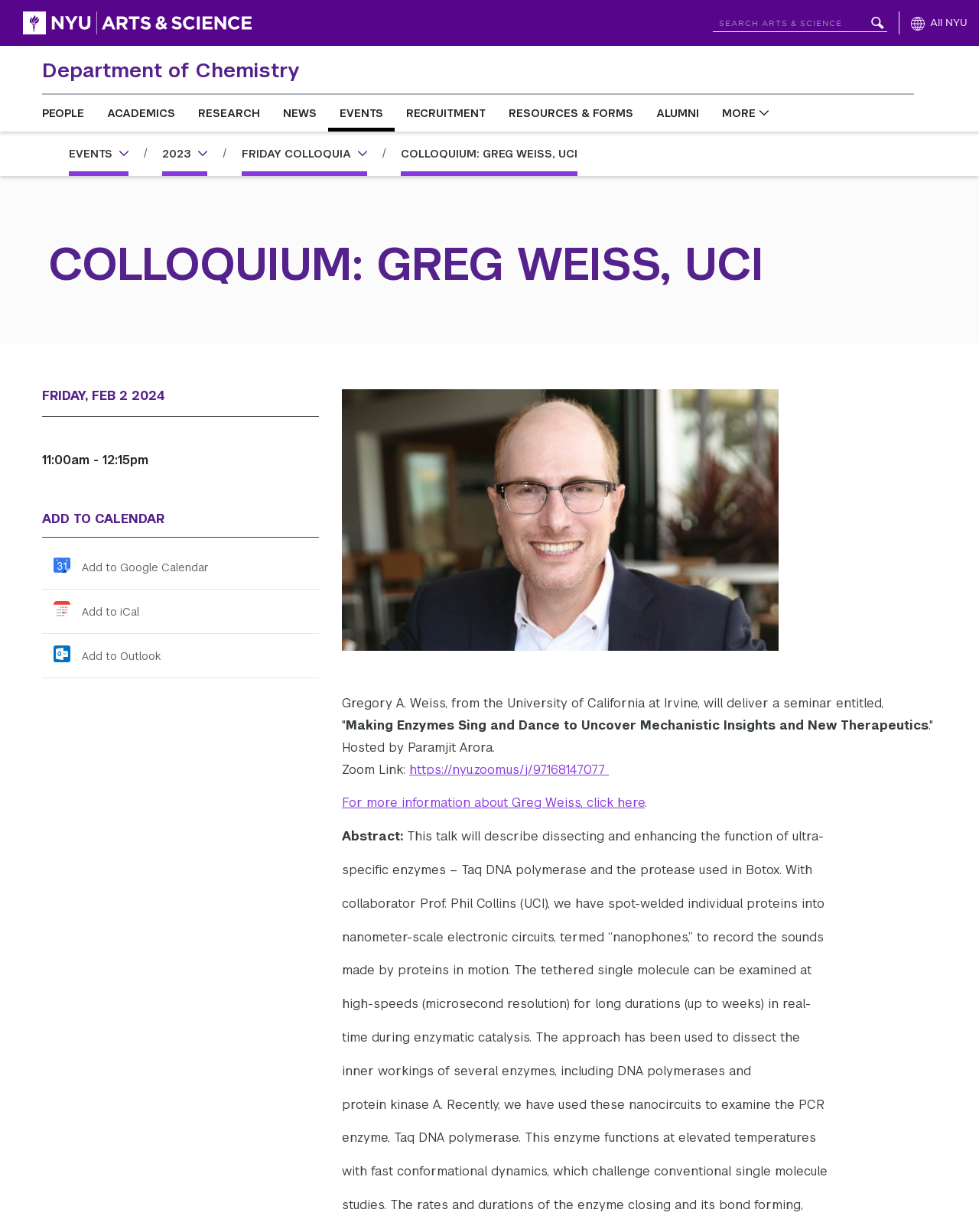Bounding box coordinates must be specified in the format (top-left x, top-left y, bottom-right x, bottom-right y). All values should be floating point numbers between 0 and 1. What are the bounding box coordinates of the UI element described as: People

[0.043, 0.077, 0.098, 0.107]